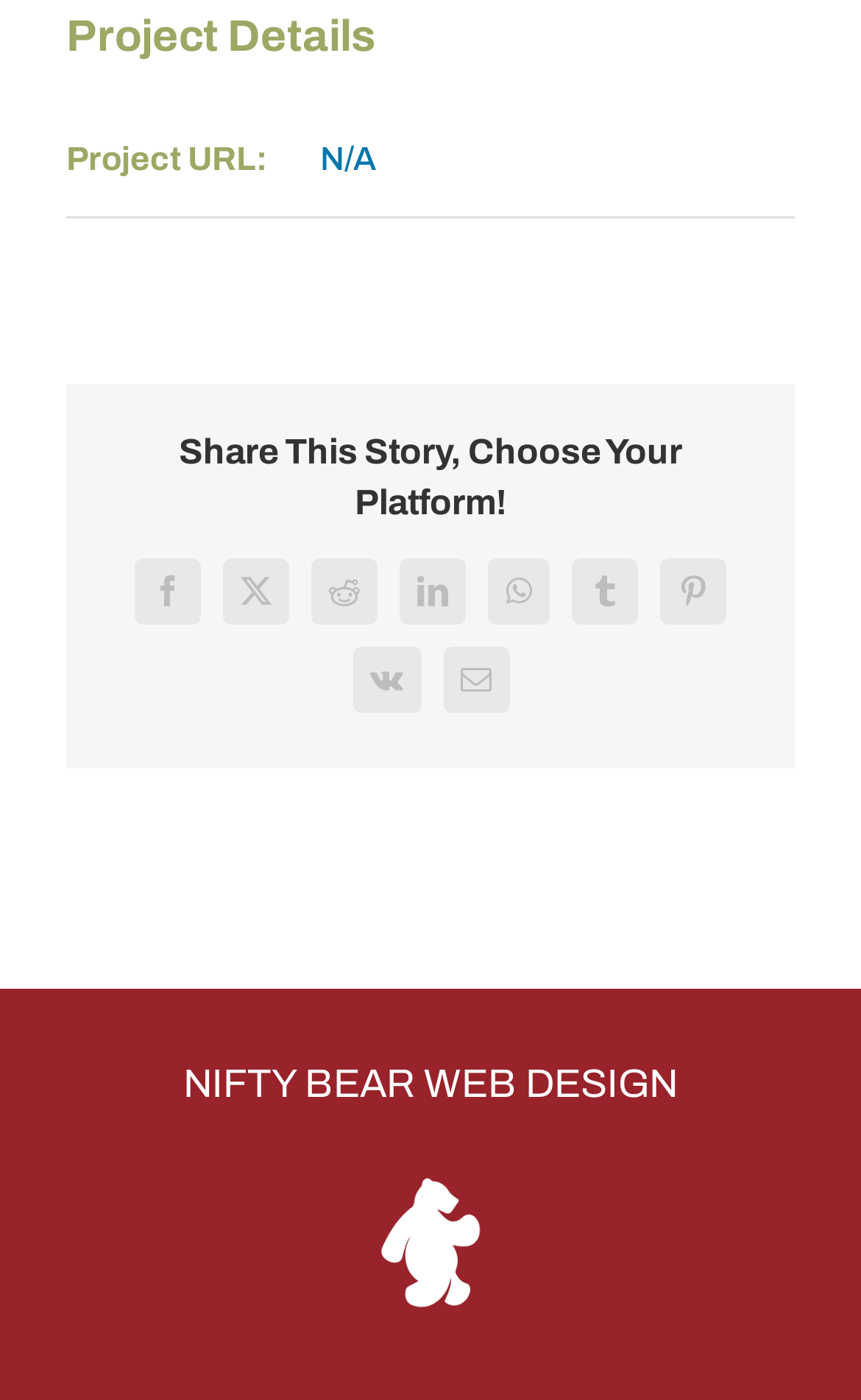Carefully observe the image and respond to the question with a detailed answer:
Is there an image on the webpage?

The presence of an image can be confirmed by the image element with the description 'nifty-bear-web-design-white-icon-large' located at the bottom of the page.